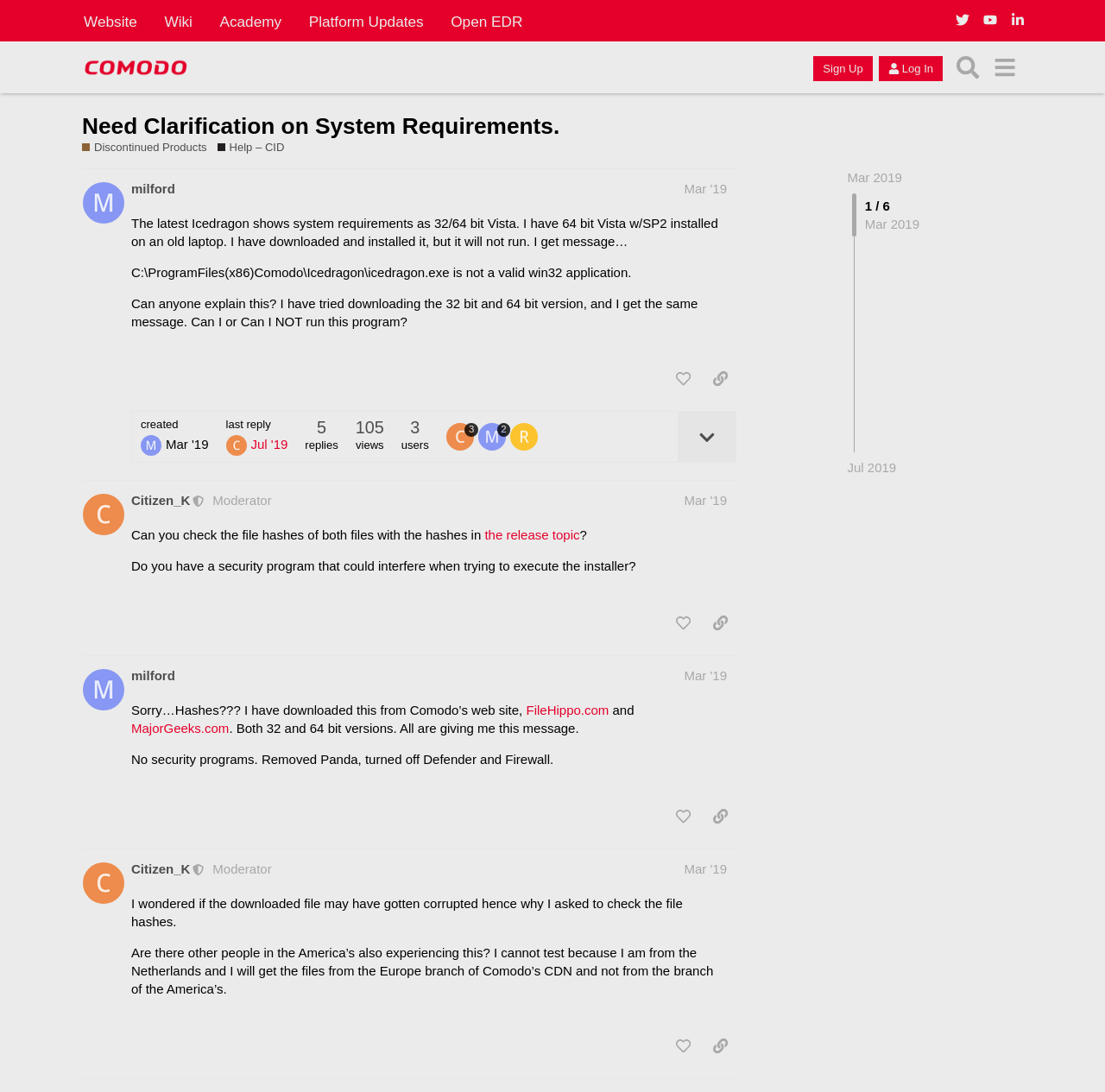What is the name of the moderator in the discussion?
Relying on the image, give a concise answer in one word or a brief phrase.

Citizen_K